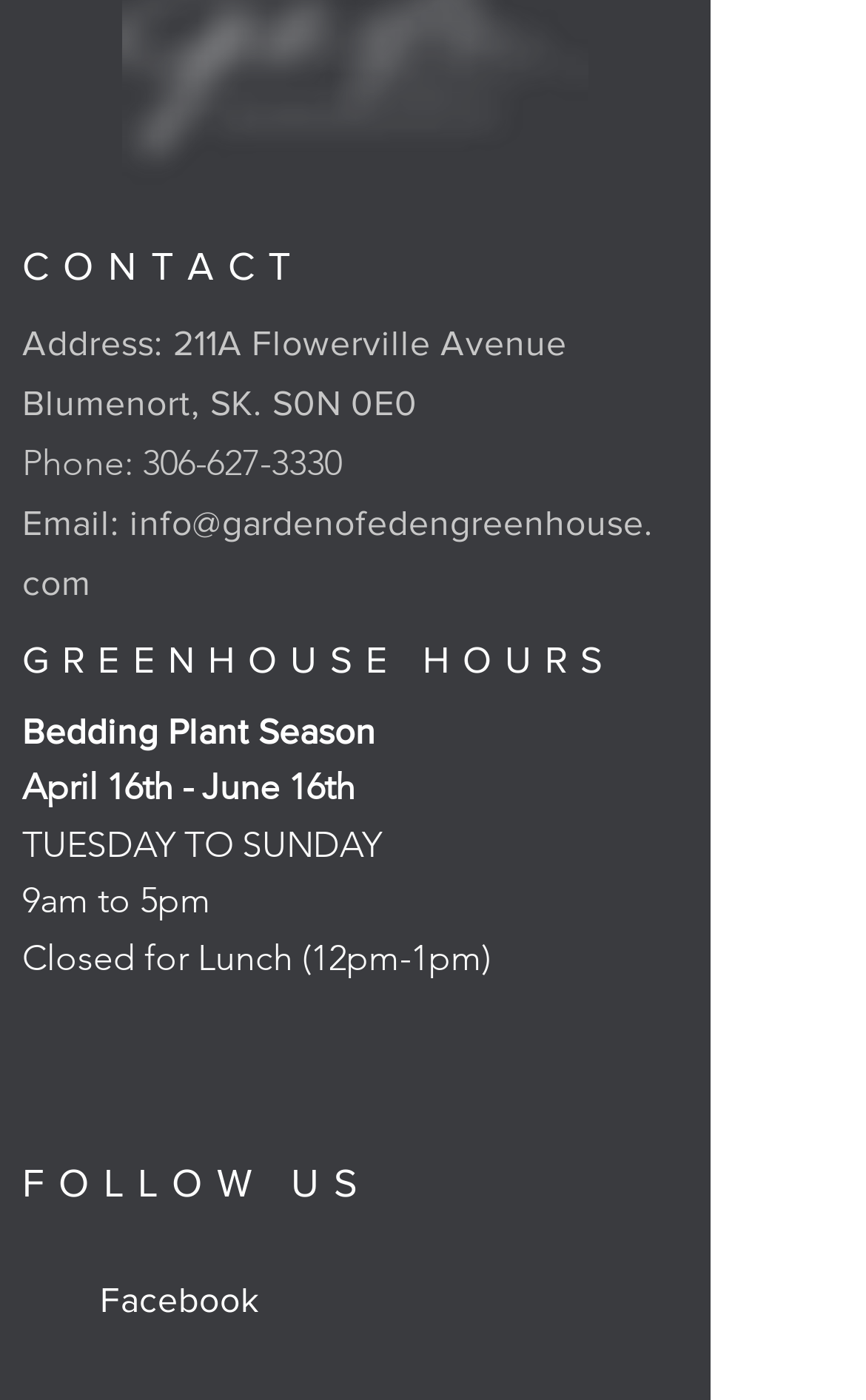What is the email address of the greenhouse?
Utilize the image to construct a detailed and well-explained answer.

The email address of the greenhouse can be found in the 'CONTACT' section, which is a heading element. Under this heading, there is a link element that contains the email address 'info@gardenofedengreenhouse.com'.